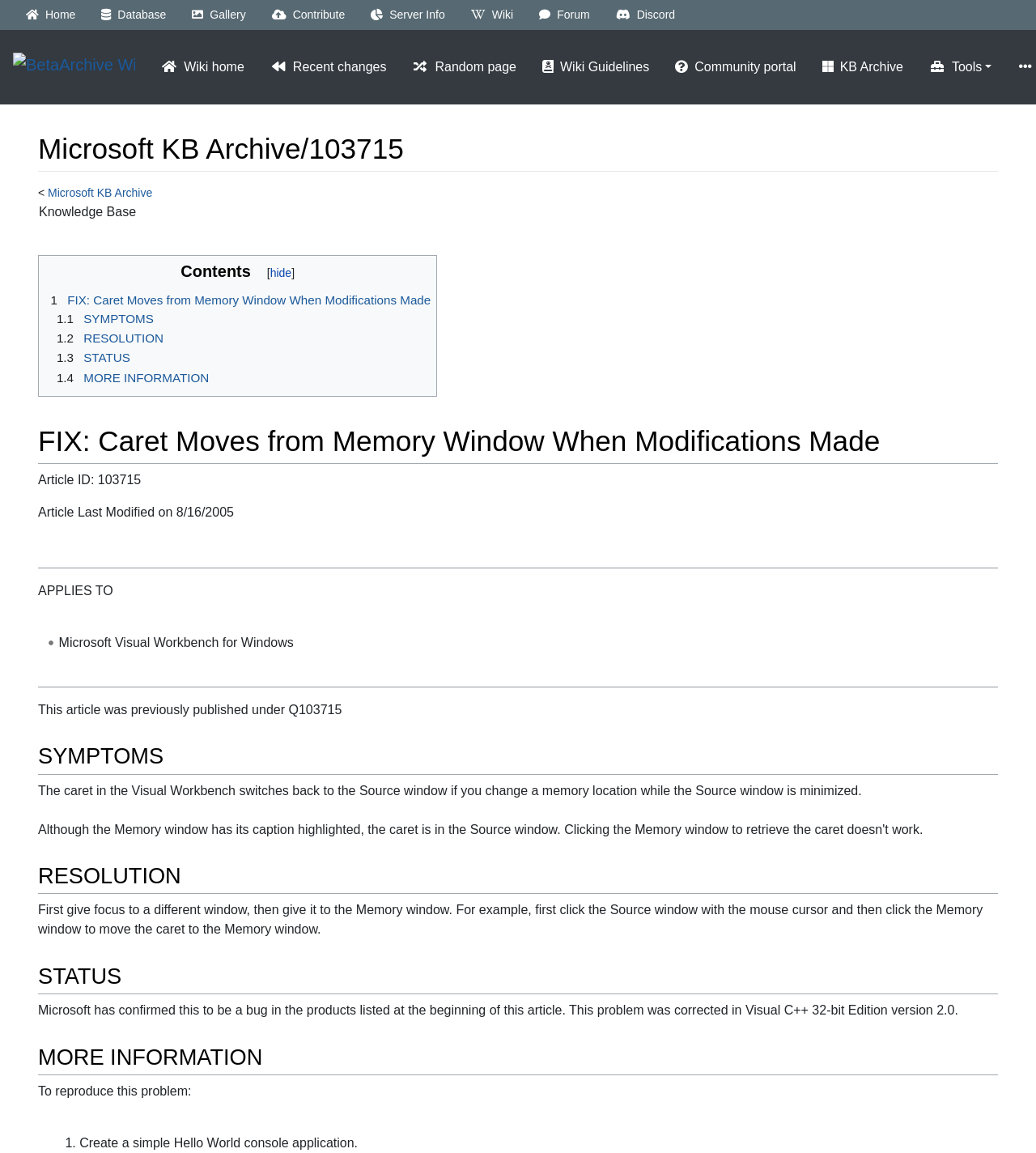What is the solution to the problem described in the 'SYMPTOMS' section?
Based on the image, provide your answer in one word or phrase.

Give focus to a different window, then give it to the Memory window